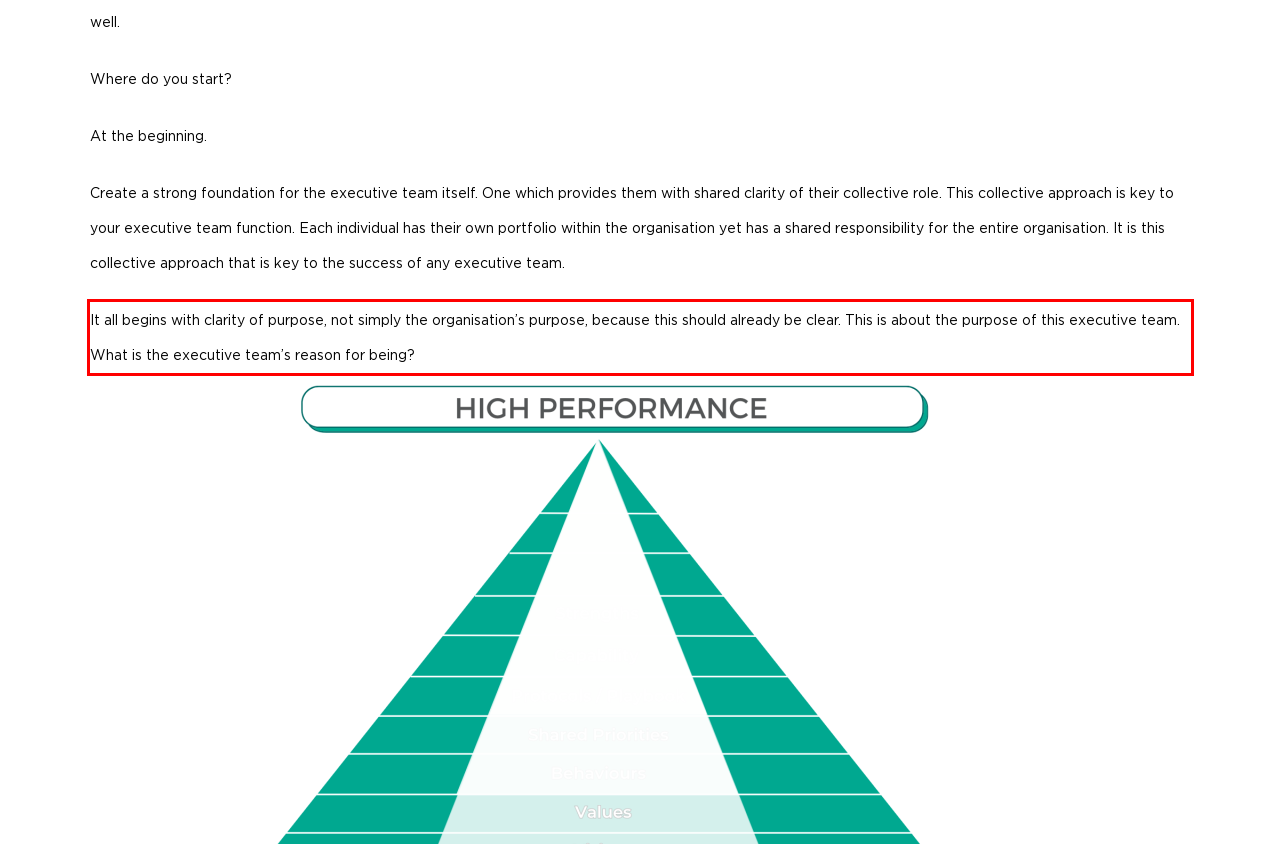From the provided screenshot, extract the text content that is enclosed within the red bounding box.

It all begins with clarity of purpose, not simply the organisation’s purpose, because this should already be clear. This is about the purpose of this executive team. What is the executive team’s reason for being?